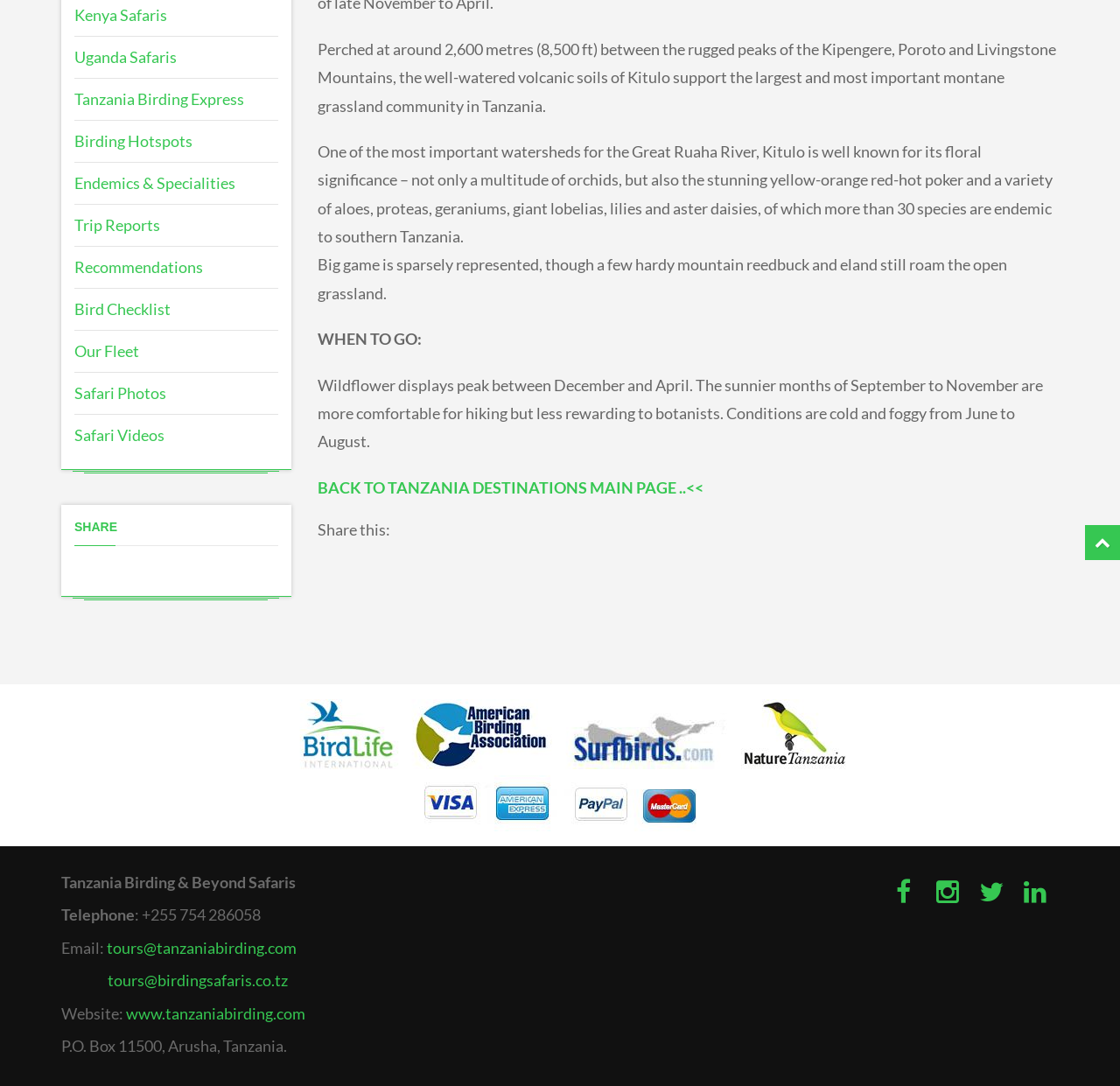Bounding box coordinates are specified in the format (top-left x, top-left y, bottom-right x, bottom-right y). All values are floating point numbers bounded between 0 and 1. Please provide the bounding box coordinate of the region this sentence describes: tours@tanzaniabirding.com

[0.095, 0.864, 0.265, 0.881]